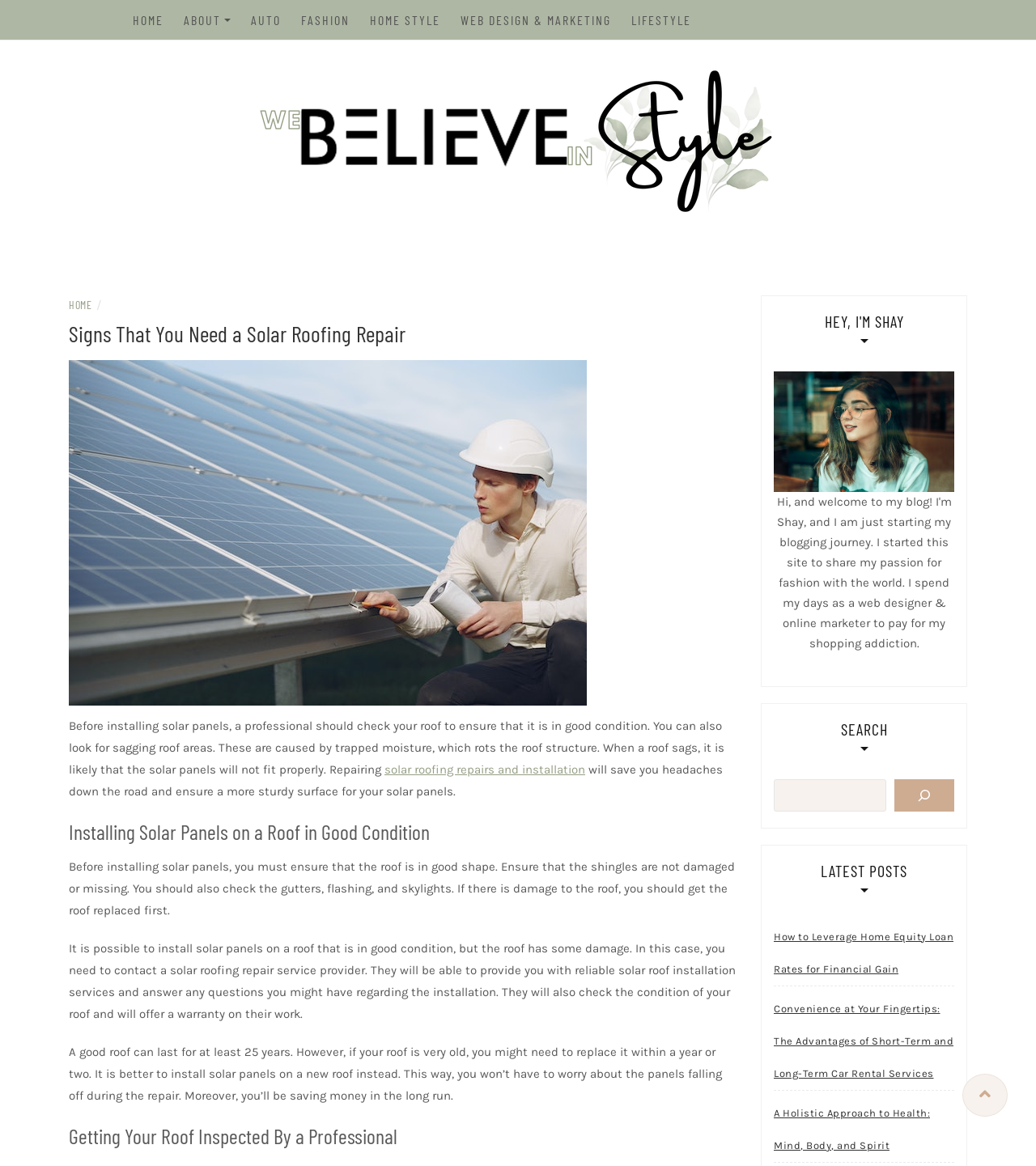What is the main topic of this webpage?
Provide a detailed and well-explained answer to the question.

The main topic of this webpage is solar roofing repair, which is evident from the heading 'Signs That You Need a Solar Roofing Repair' and the content that discusses the importance of checking the roof condition before installing solar panels.